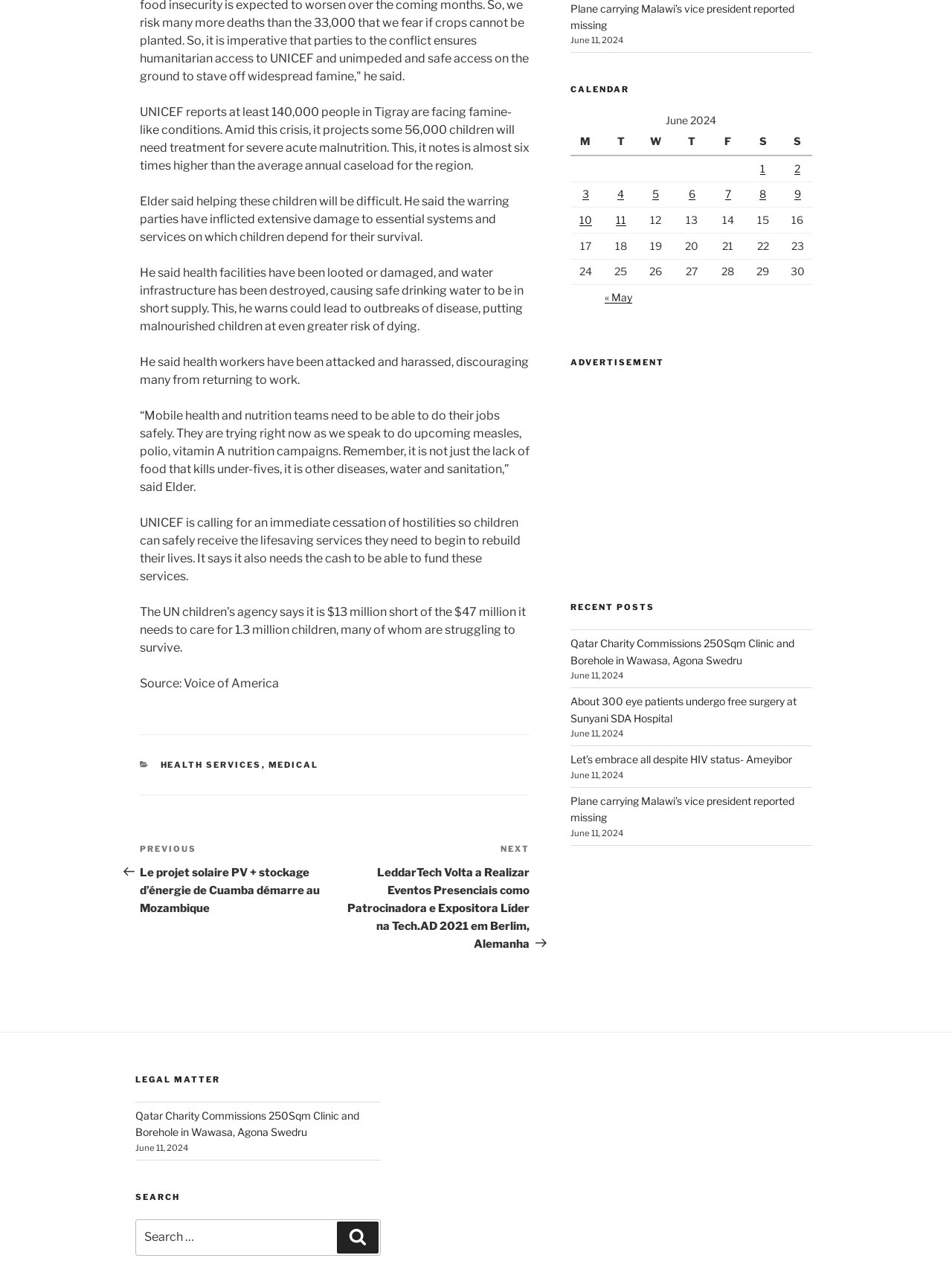Find the bounding box of the element with the following description: "Health Services". The coordinates must be four float numbers between 0 and 1, formatted as [left, top, right, bottom].

[0.168, 0.59, 0.275, 0.598]